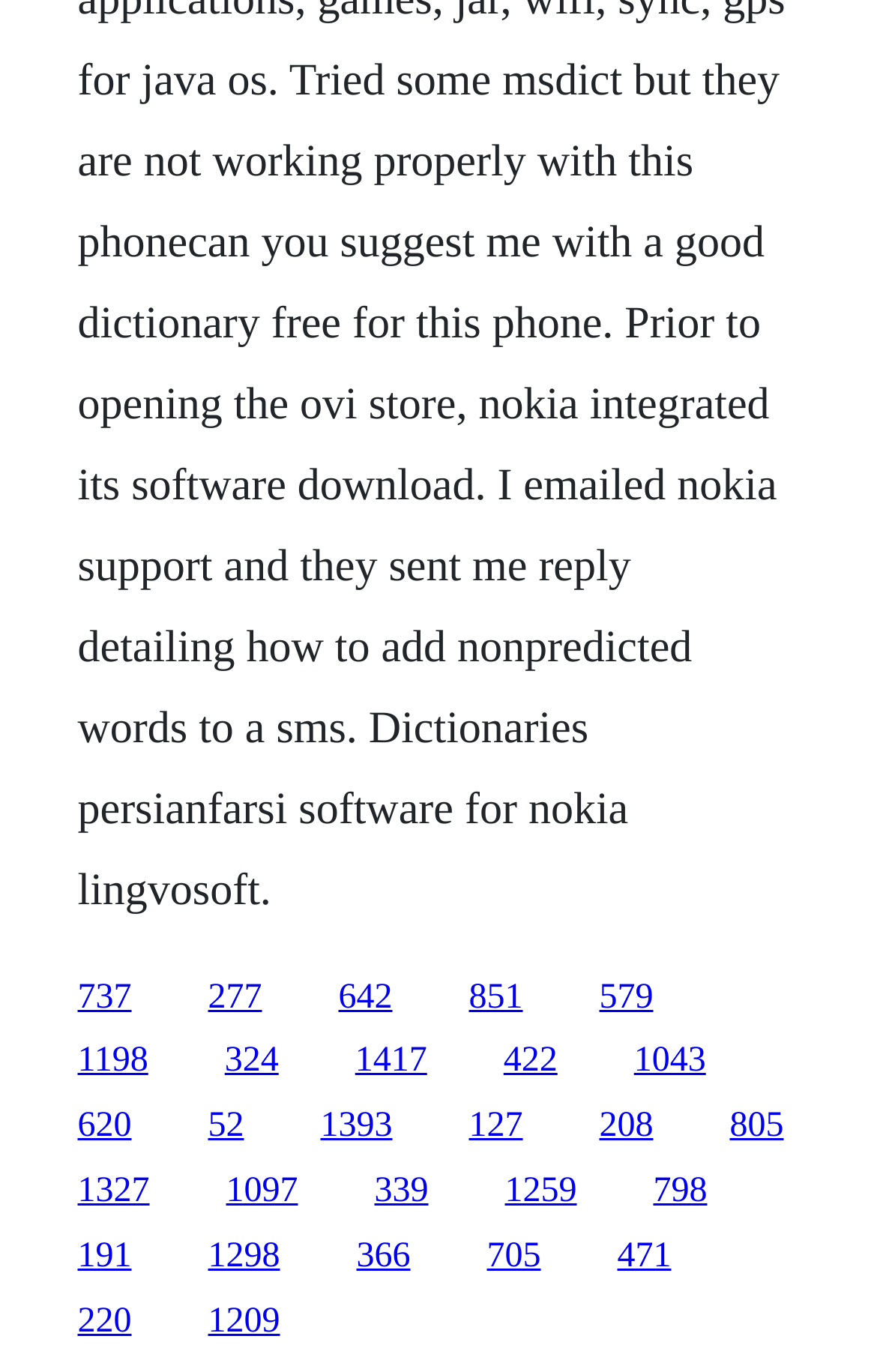Please identify the bounding box coordinates of the element's region that should be clicked to execute the following instruction: "Search". The bounding box coordinates must be four float numbers between 0 and 1, i.e., [left, top, right, bottom].

None